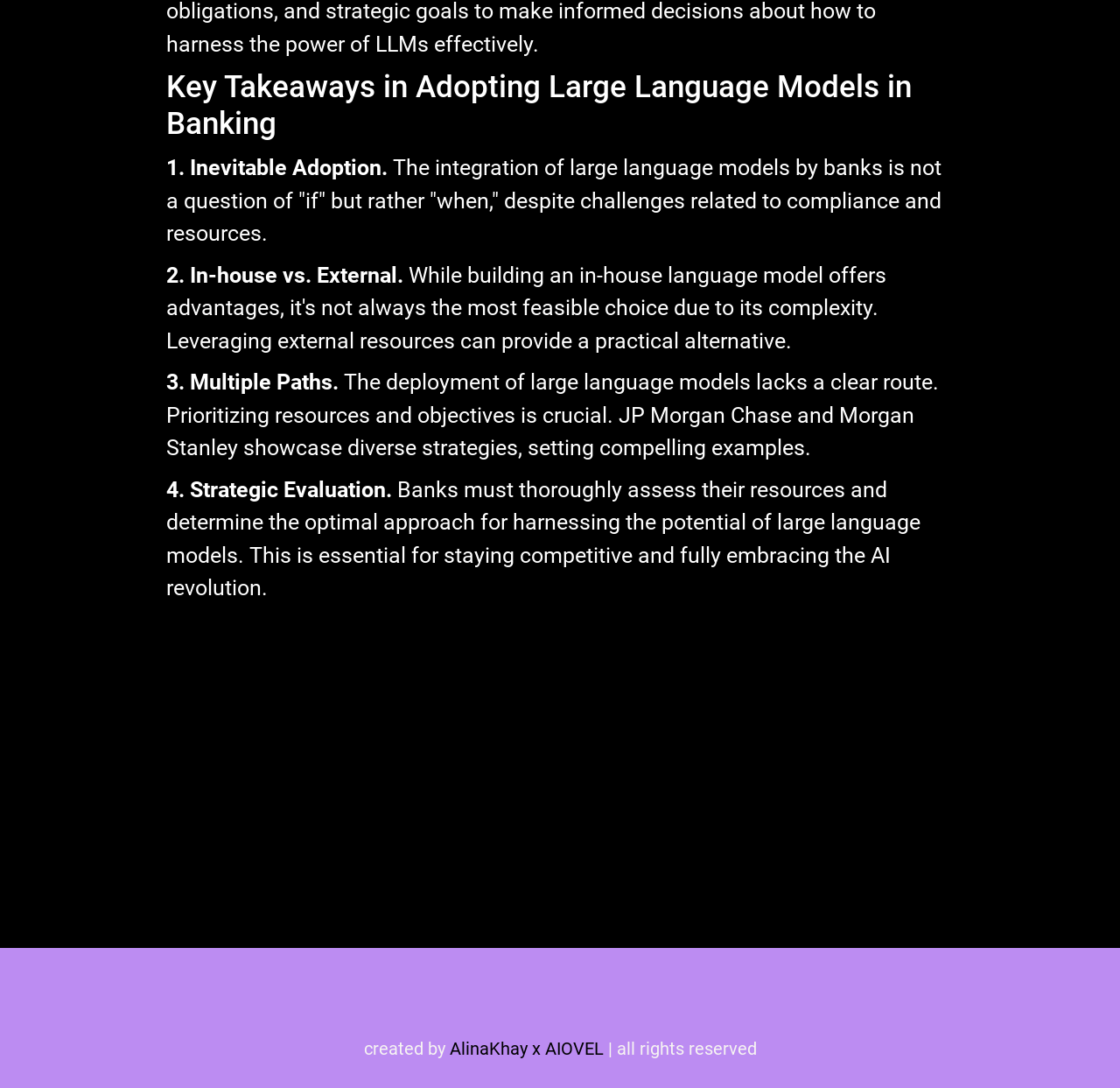Reply to the question below using a single word or brief phrase:
How many social media links are provided?

3